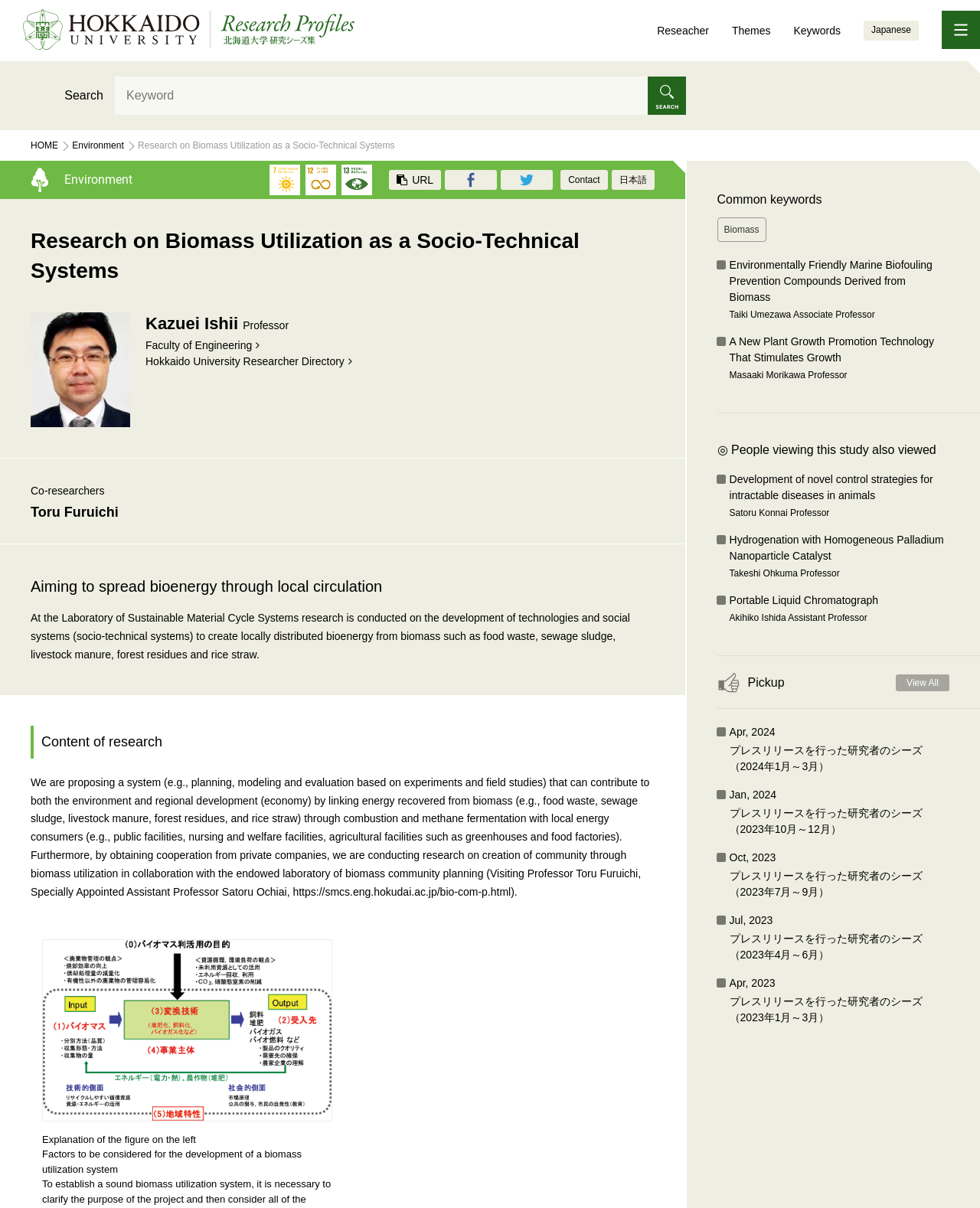How many co-researchers are mentioned on the webpage?
Look at the image and respond with a one-word or short phrase answer.

One